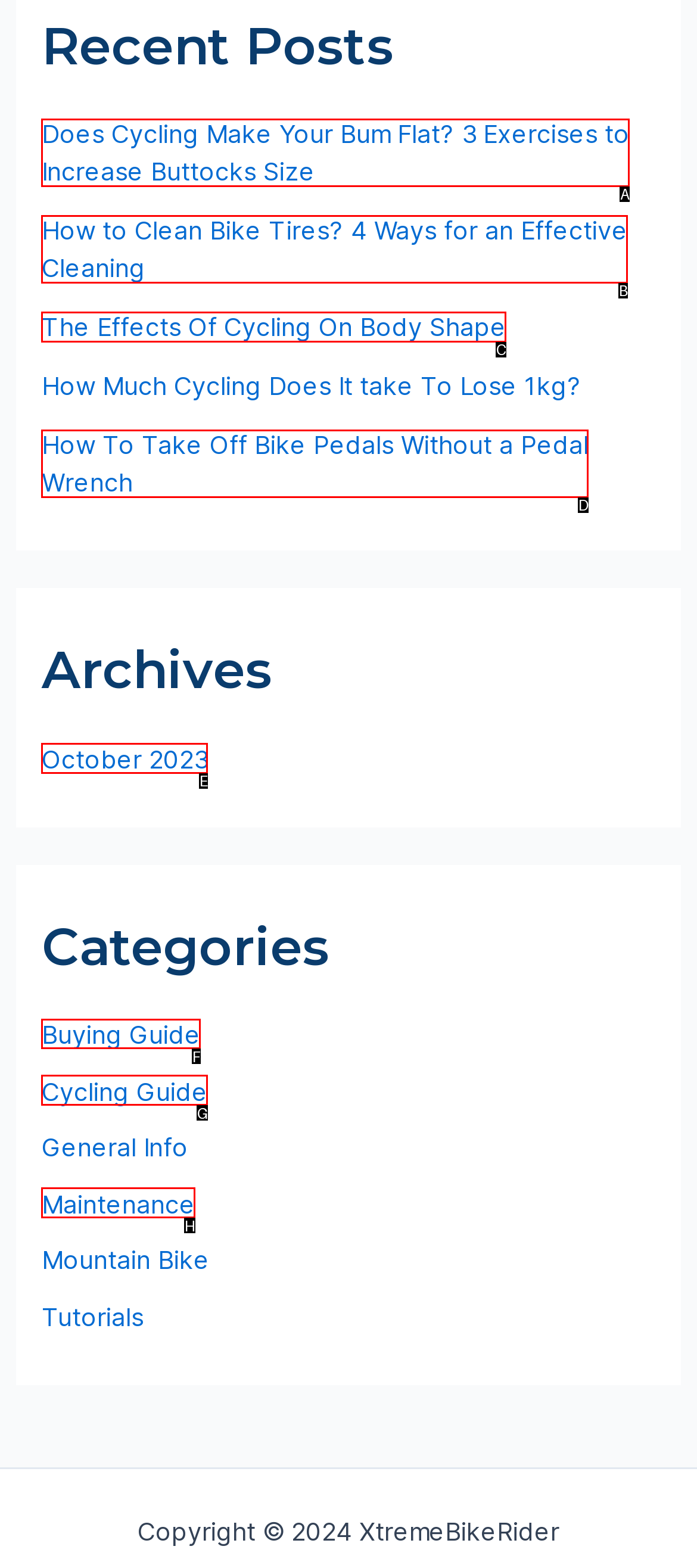Identify the correct lettered option to click in order to perform this task: select category buying guide. Respond with the letter.

F